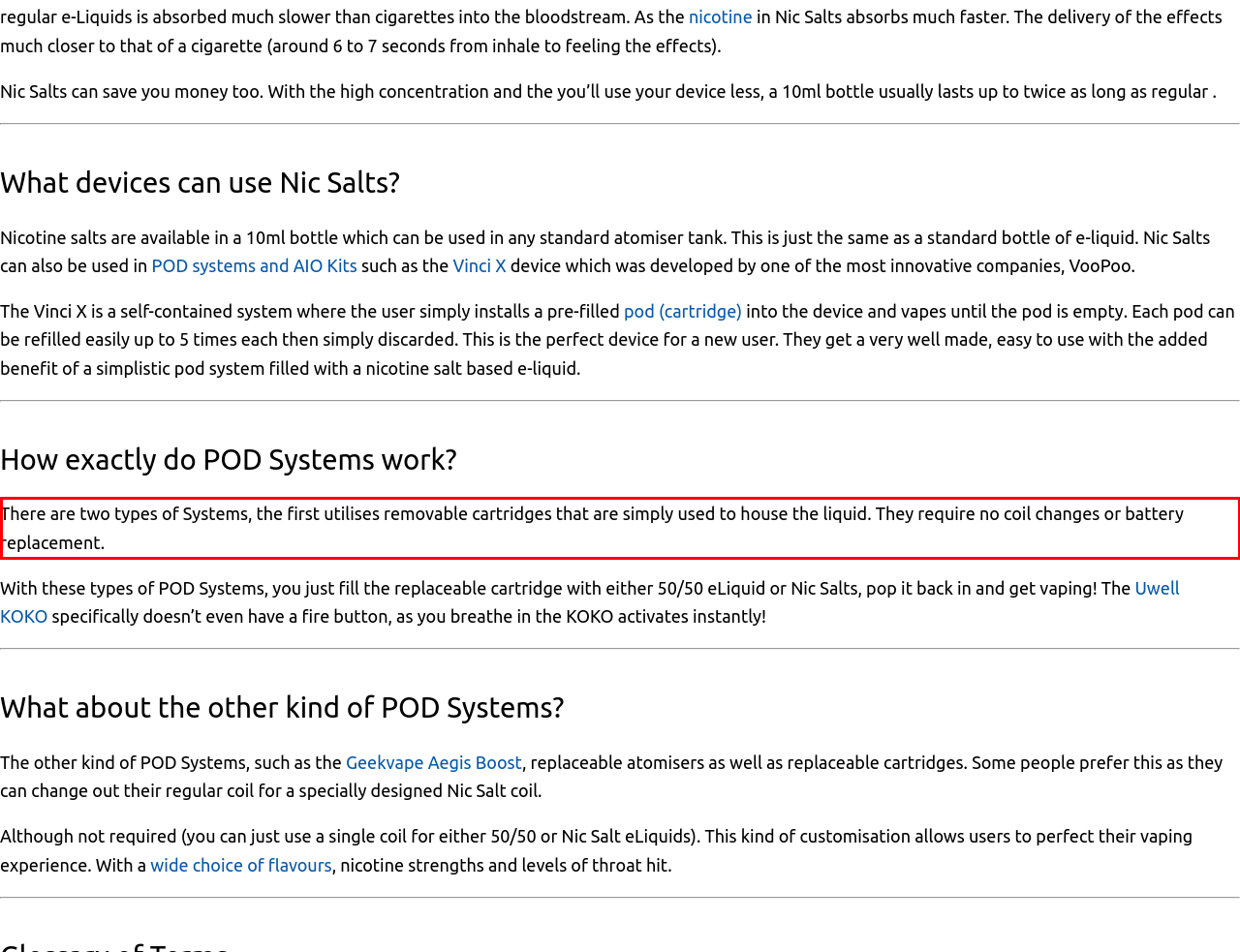Given a screenshot of a webpage, identify the red bounding box and perform OCR to recognize the text within that box.

There are two types of Systems, the first utilises removable cartridges that are simply used to house the liquid. They require no coil changes or battery replacement.